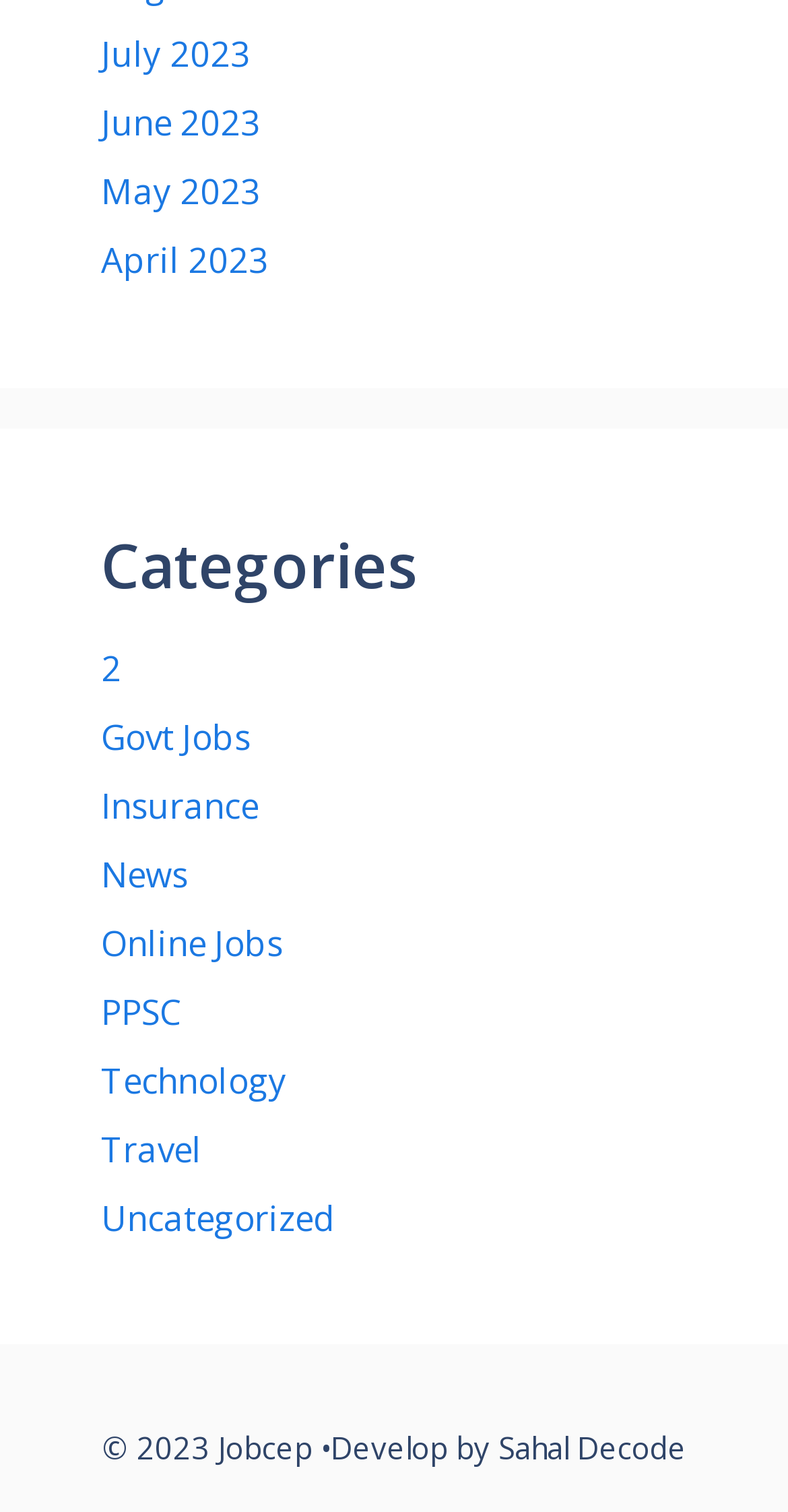Locate the bounding box coordinates of the element that should be clicked to execute the following instruction: "Check Categories".

[0.128, 0.35, 0.872, 0.398]